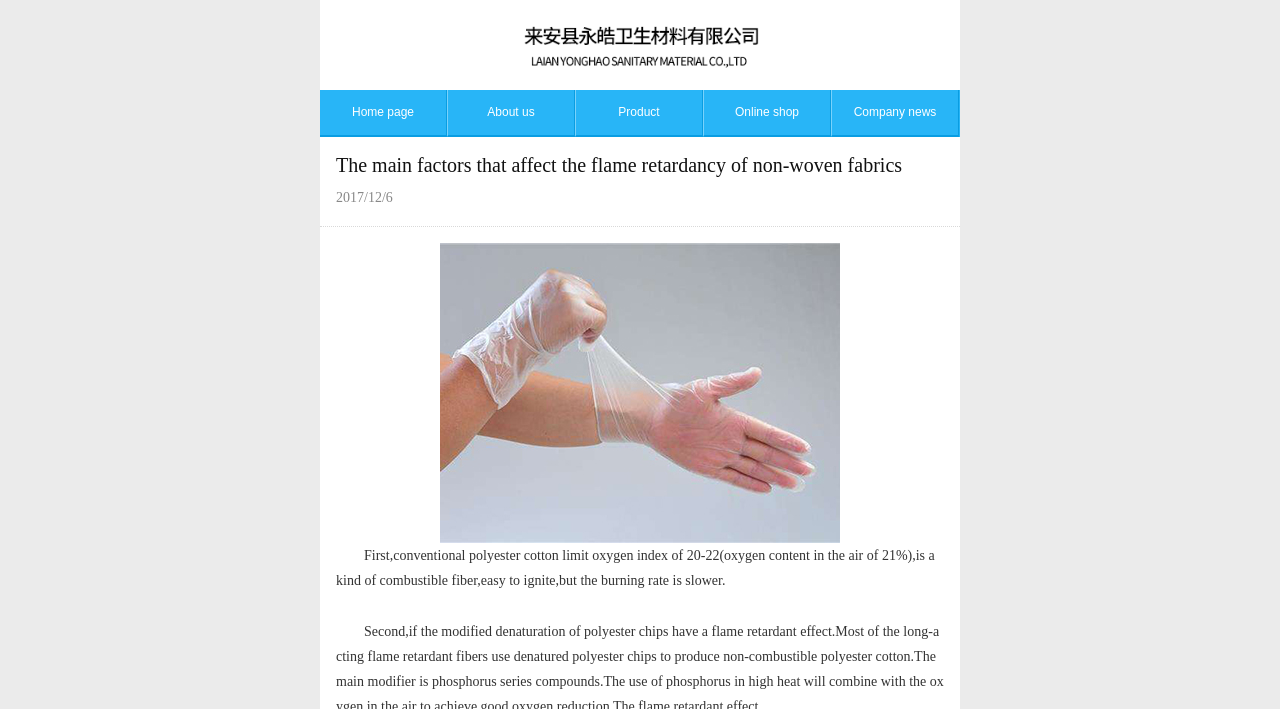What is the type of fiber mentioned?
Provide a well-explained and detailed answer to the question.

The webpage mentions that conventional polyester cotton has a limit oxygen index of 20-22, indicating that it is a type of fiber.